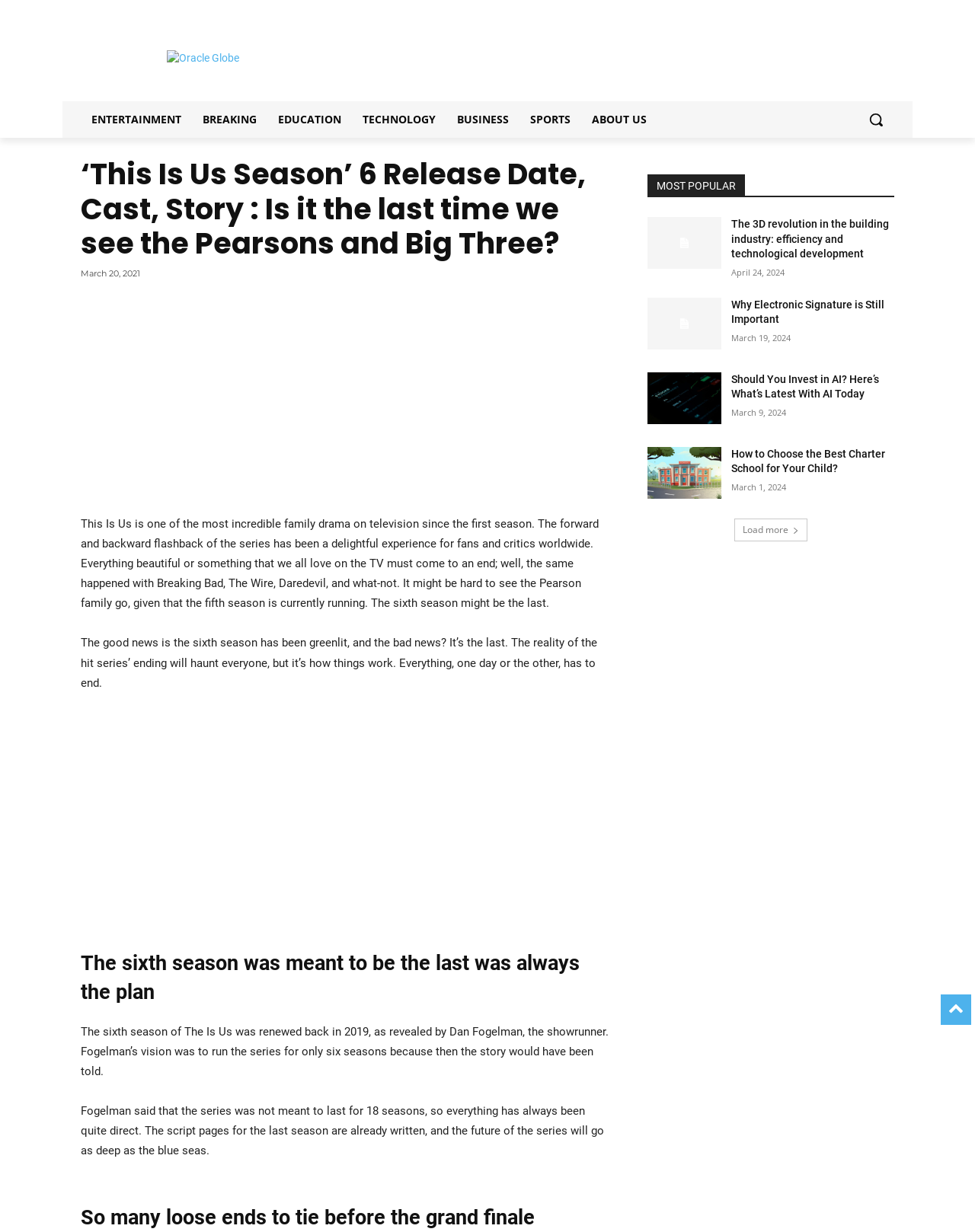Generate a thorough caption detailing the webpage content.

This webpage is about the TV series "This Is Us" and its upcoming sixth season. At the top, there is a logo of "Oracle Globe" with a link to it, accompanied by an image. Below the logo, there is a horizontal navigation menu with links to various categories such as "ENTERTAINMENT", "BREAKING", "EDUCATION", and more. To the right of the navigation menu, there is a search button with a magnifying glass icon.

The main content of the webpage is divided into two sections. The left section has a heading that reads "‘This Is Us Season’ 6 Release Date, Cast, Story : Is it the last time we see the Pearsons and Big Three?" followed by a time stamp indicating that the article was published on March 20, 2021. Below the heading, there are several paragraphs of text discussing the upcoming sixth season of the TV series, including its release date, cast, and storyline.

The right section of the webpage has a heading that reads "MOST POPULAR" and lists several article links with headings, such as "The 3D revolution in the building industry: efficiency and technological development", "Why Electronic Signature is Still Important", and more. Each article link is accompanied by a time stamp indicating when it was published.

There are also several advertisements scattered throughout the webpage, including two iframe advertisements at the top and bottom of the page, and several more embedded within the content.